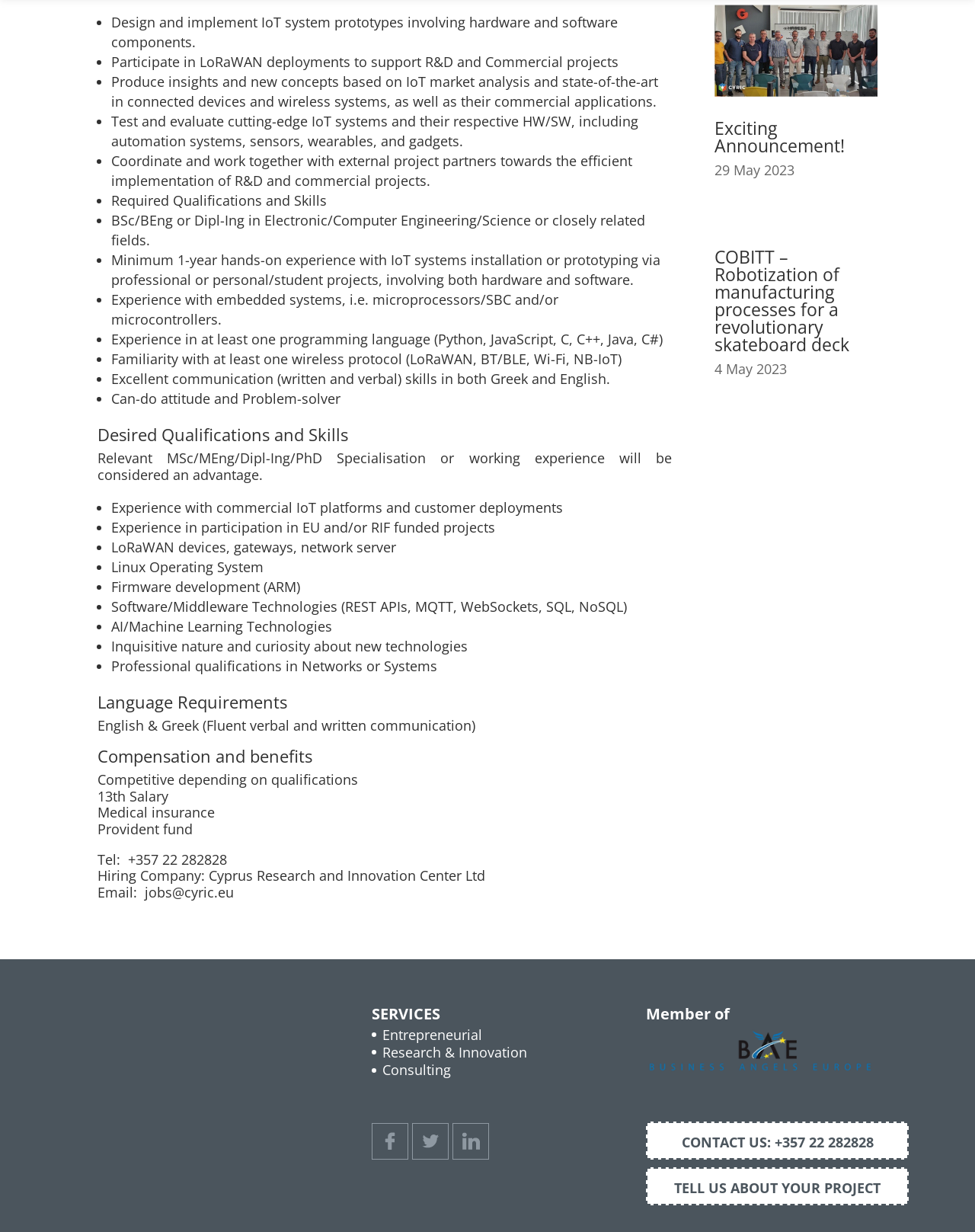Determine the bounding box coordinates for the area that needs to be clicked to fulfill this task: "Contact Duke University". The coordinates must be given as four float numbers between 0 and 1, i.e., [left, top, right, bottom].

None